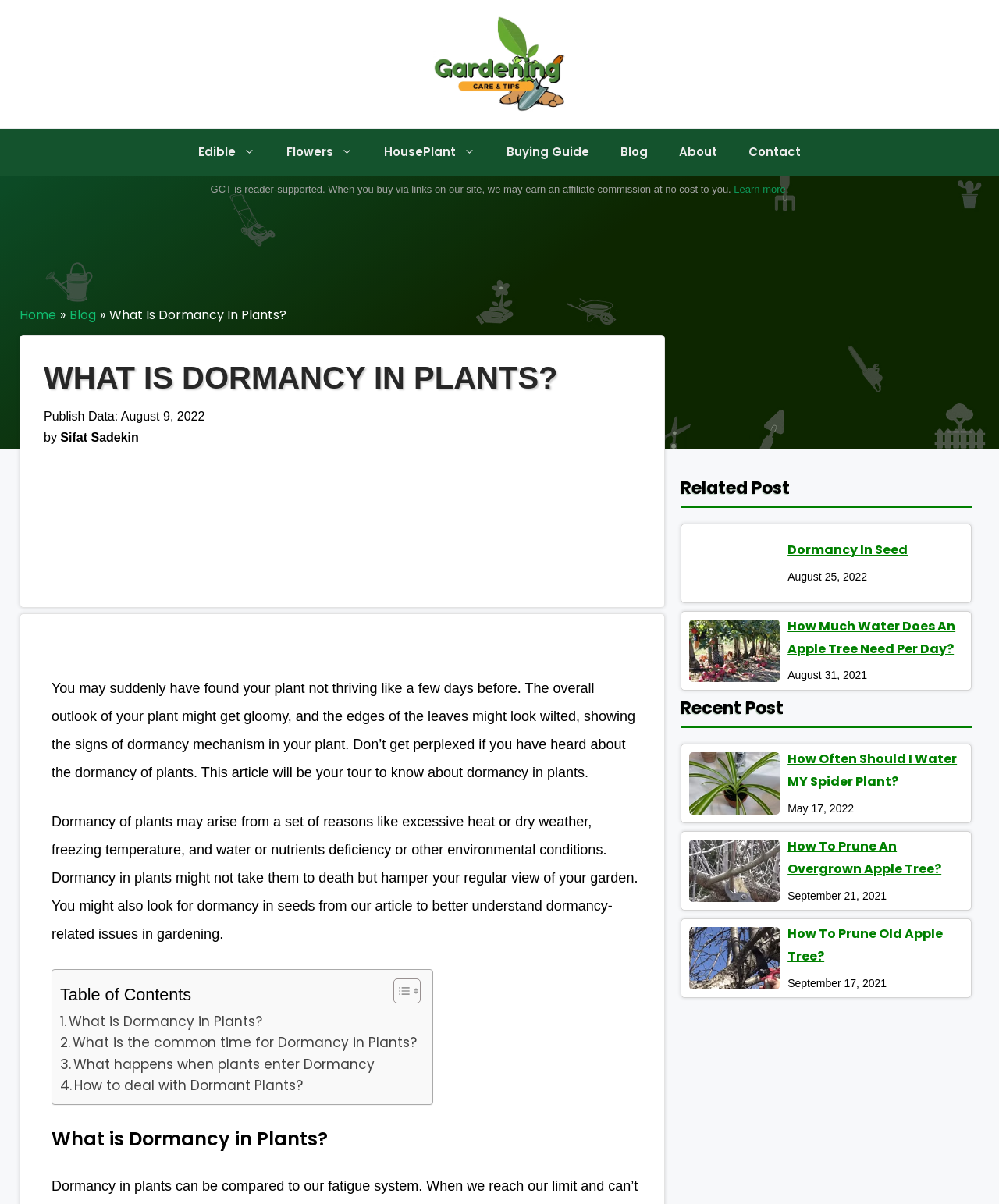Using the image as a reference, answer the following question in as much detail as possible:
How many links are there in the primary navigation?

I counted the number of link elements within the primary navigation element, which are 'Edible', 'Flowers', 'HousePlant', 'Buying Guide', 'Blog', 'About', and 'Contact'.